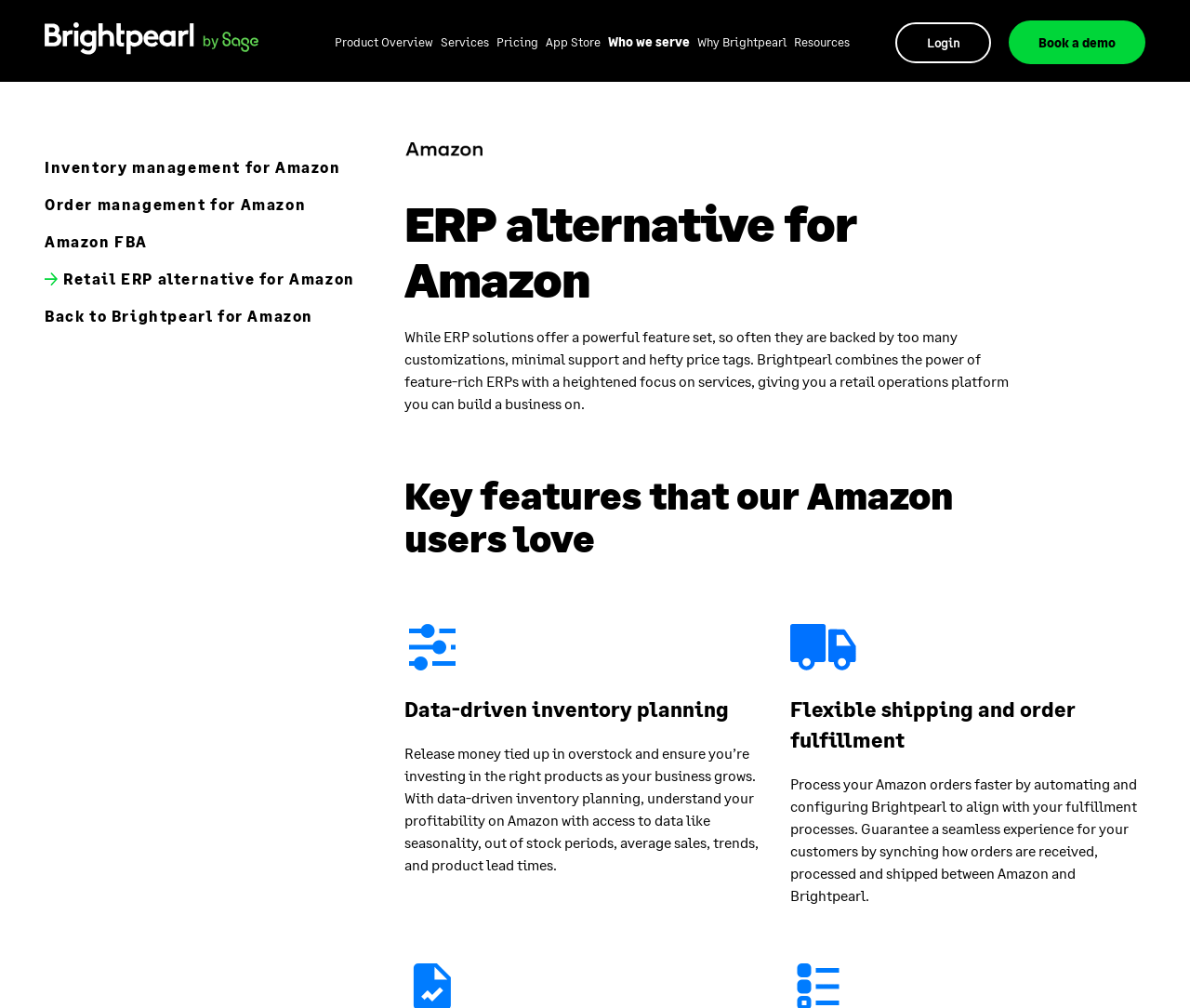Please determine the bounding box coordinates of the element's region to click for the following instruction: "Read the article about Bitcoin trader engagement".

None